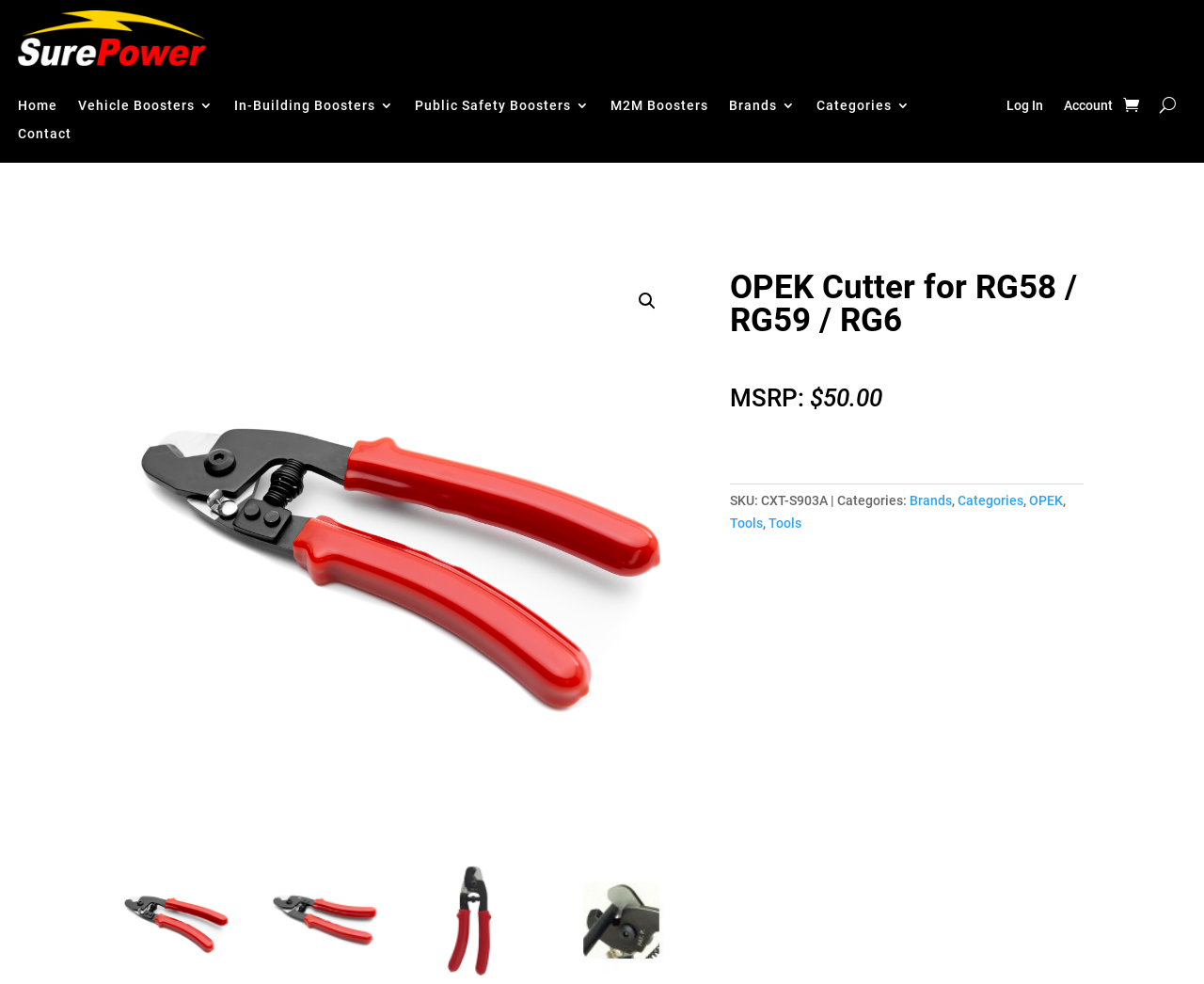Determine the bounding box coordinates of the area to click in order to meet this instruction: "Click the Home link".

[0.015, 0.1, 0.048, 0.121]